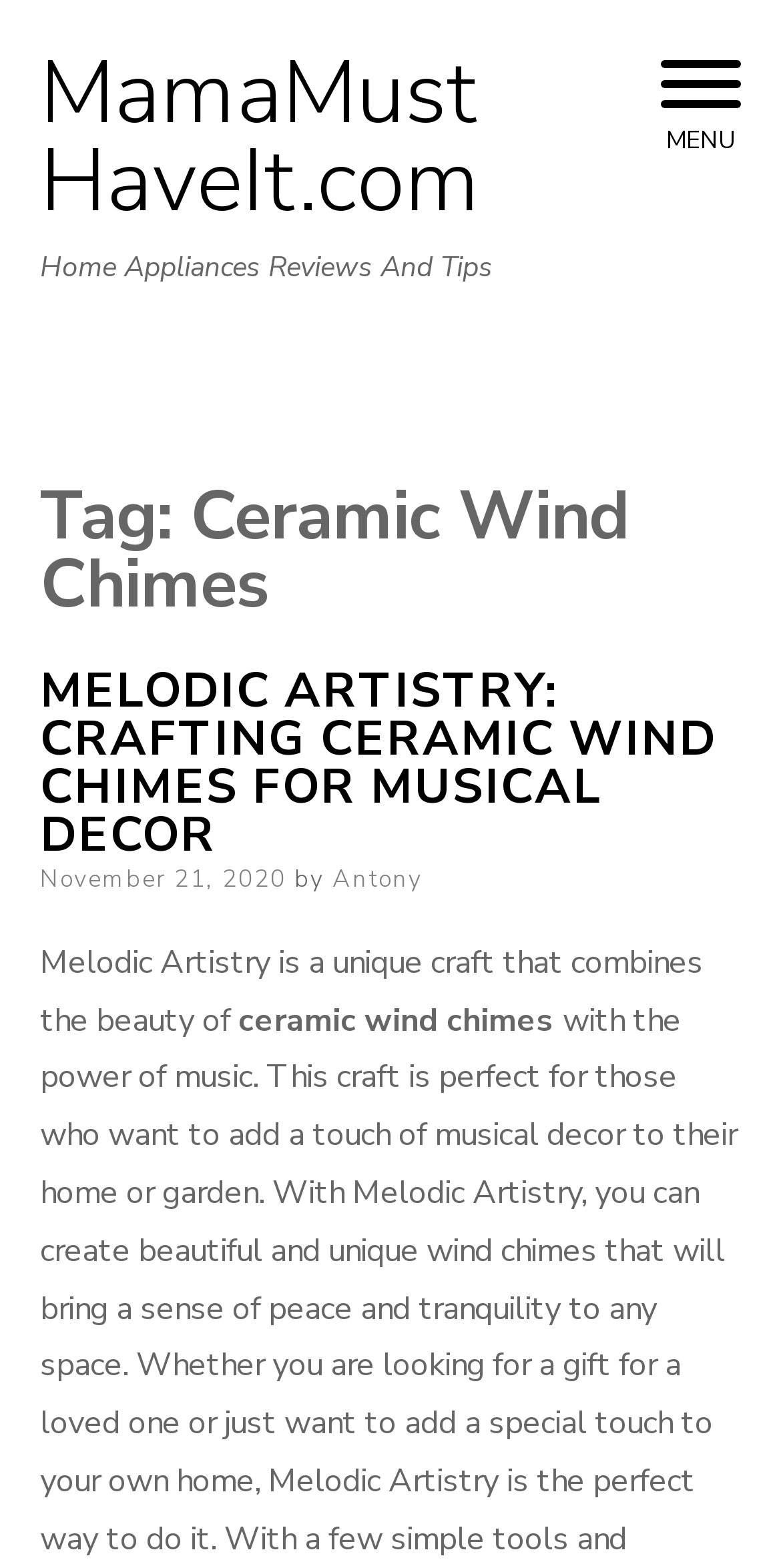Provide the bounding box coordinates for the UI element that is described as: "November 21, 2020".

[0.051, 0.55, 0.367, 0.571]